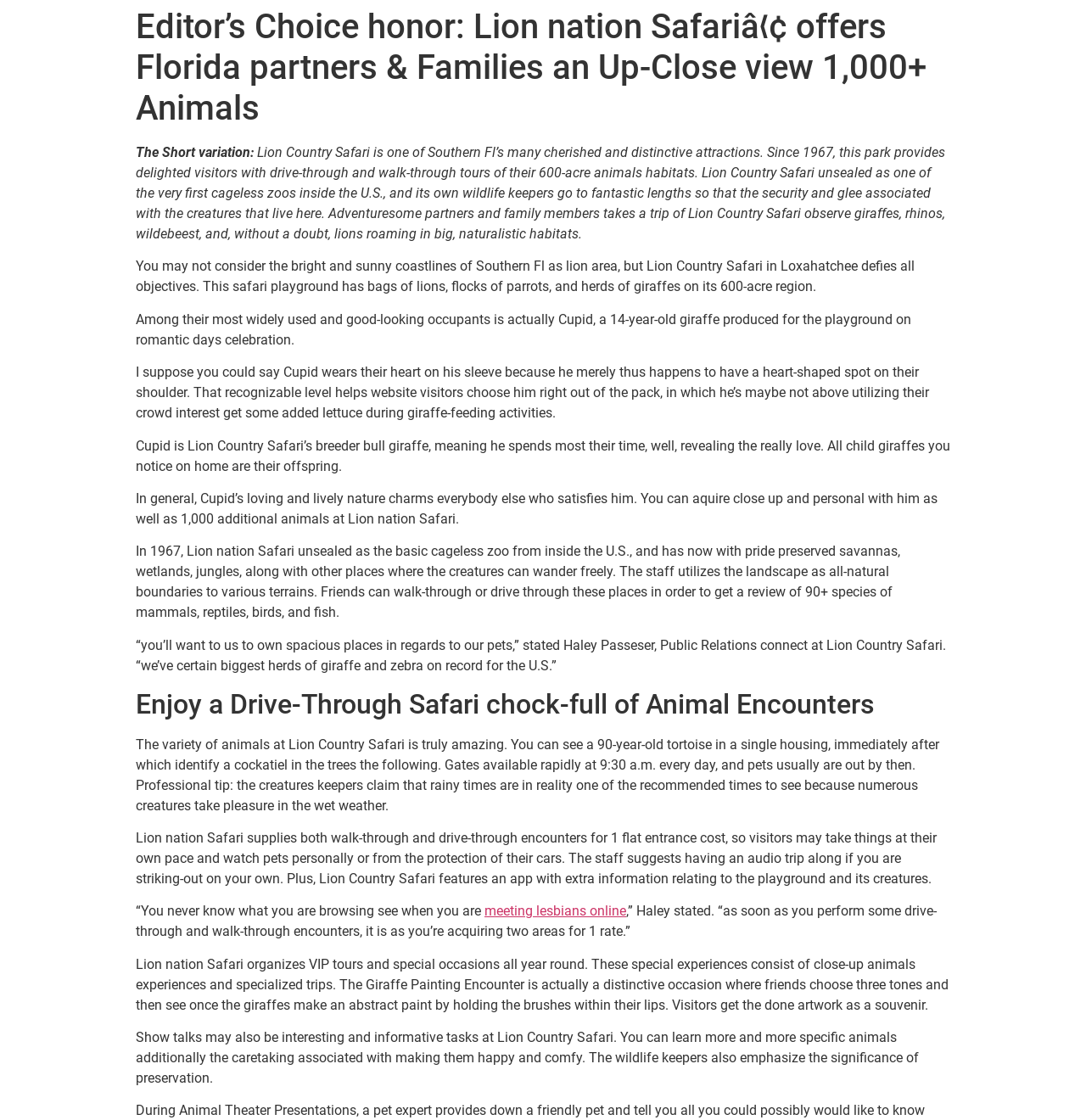Please find the bounding box for the UI component described as follows: "meeting lesbians online".

[0.446, 0.806, 0.577, 0.821]